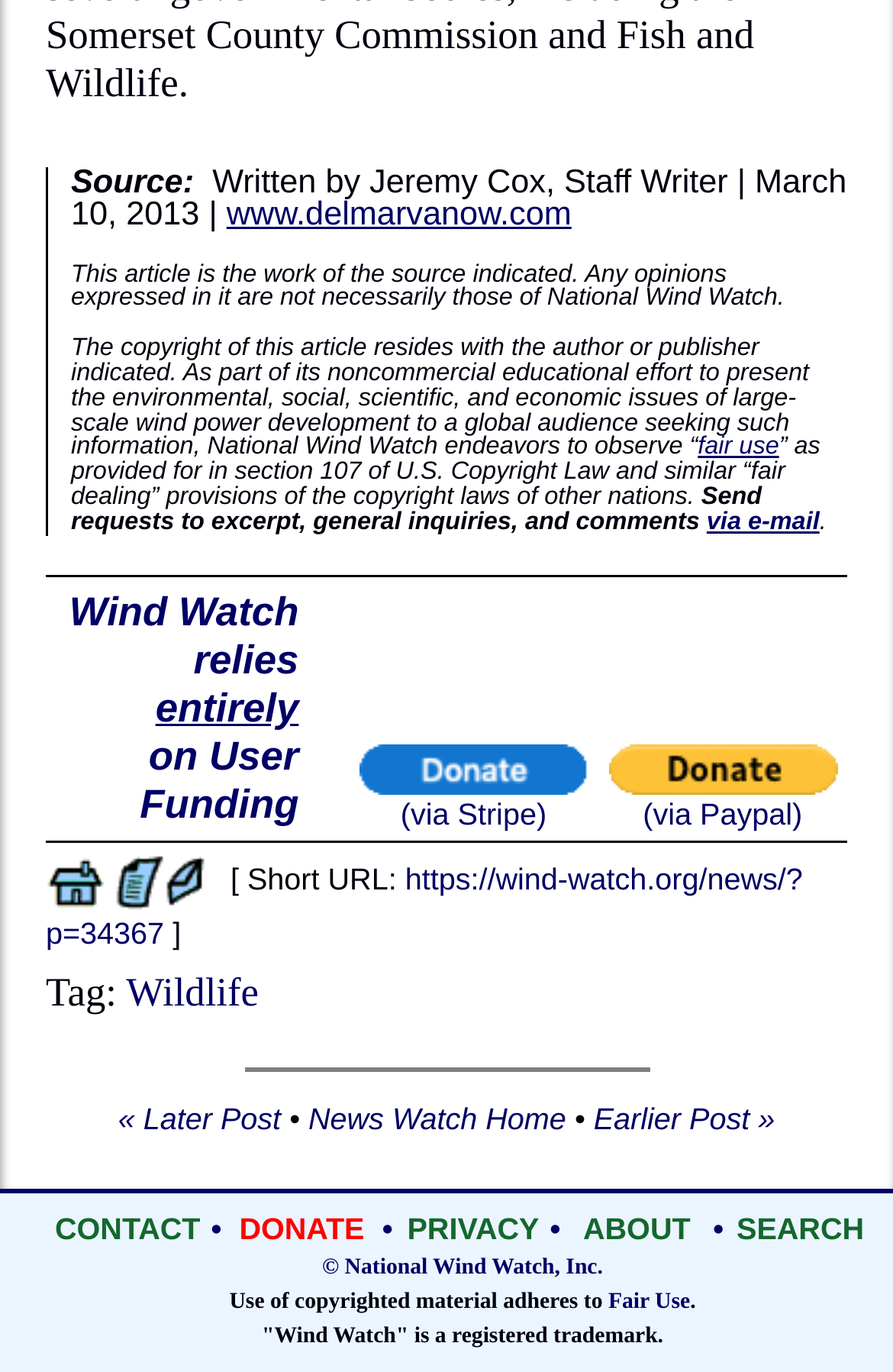What is the topic of the article?
Kindly answer the question with as much detail as you can.

The topic of the article is indicated by the tag 'Tag: Wildlife' which is located at the bottom of the webpage.